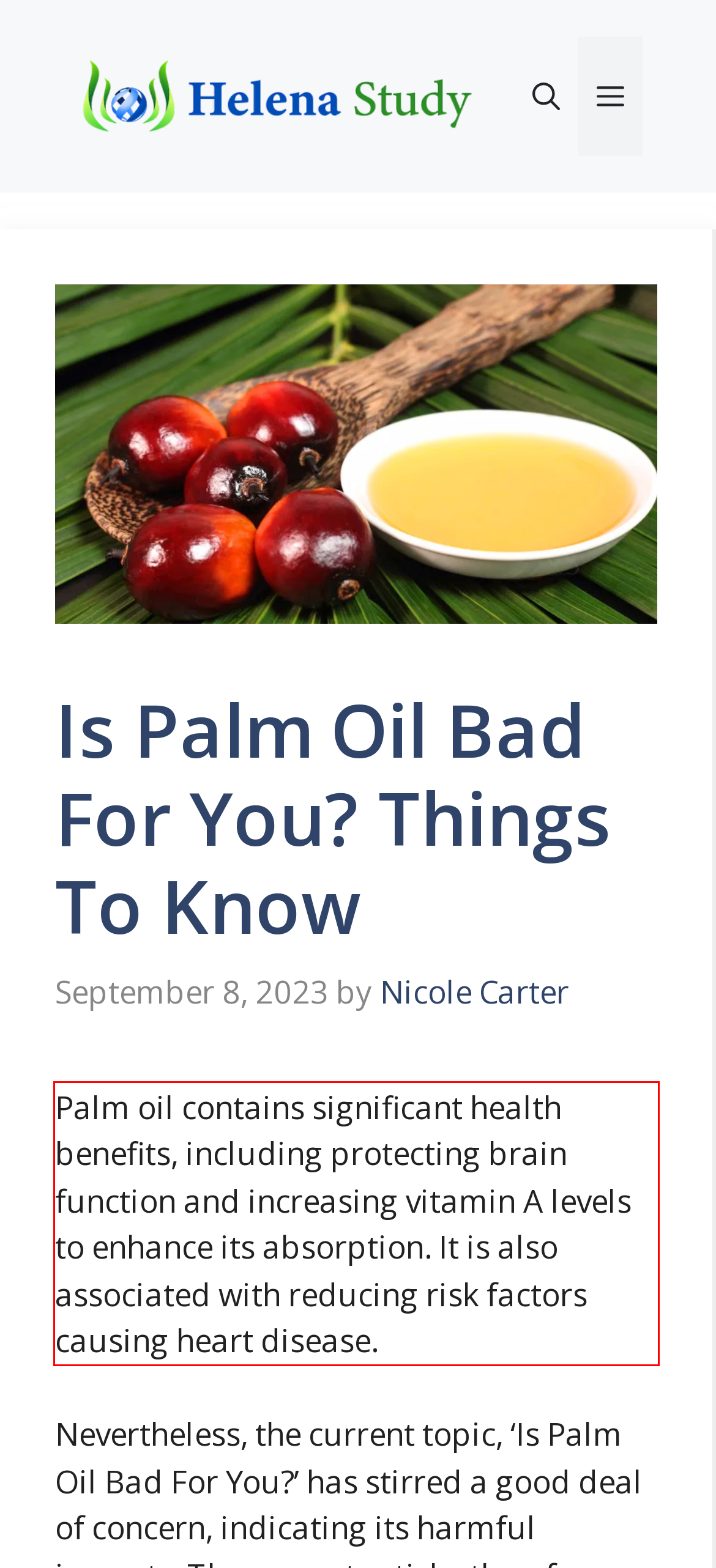You are provided with a screenshot of a webpage that includes a red bounding box. Extract and generate the text content found within the red bounding box.

Palm oil contains significant health benefits, including protecting brain function and increasing vitamin A levels to enhance its absorption. It is also associated with reducing risk factors causing heart disease.